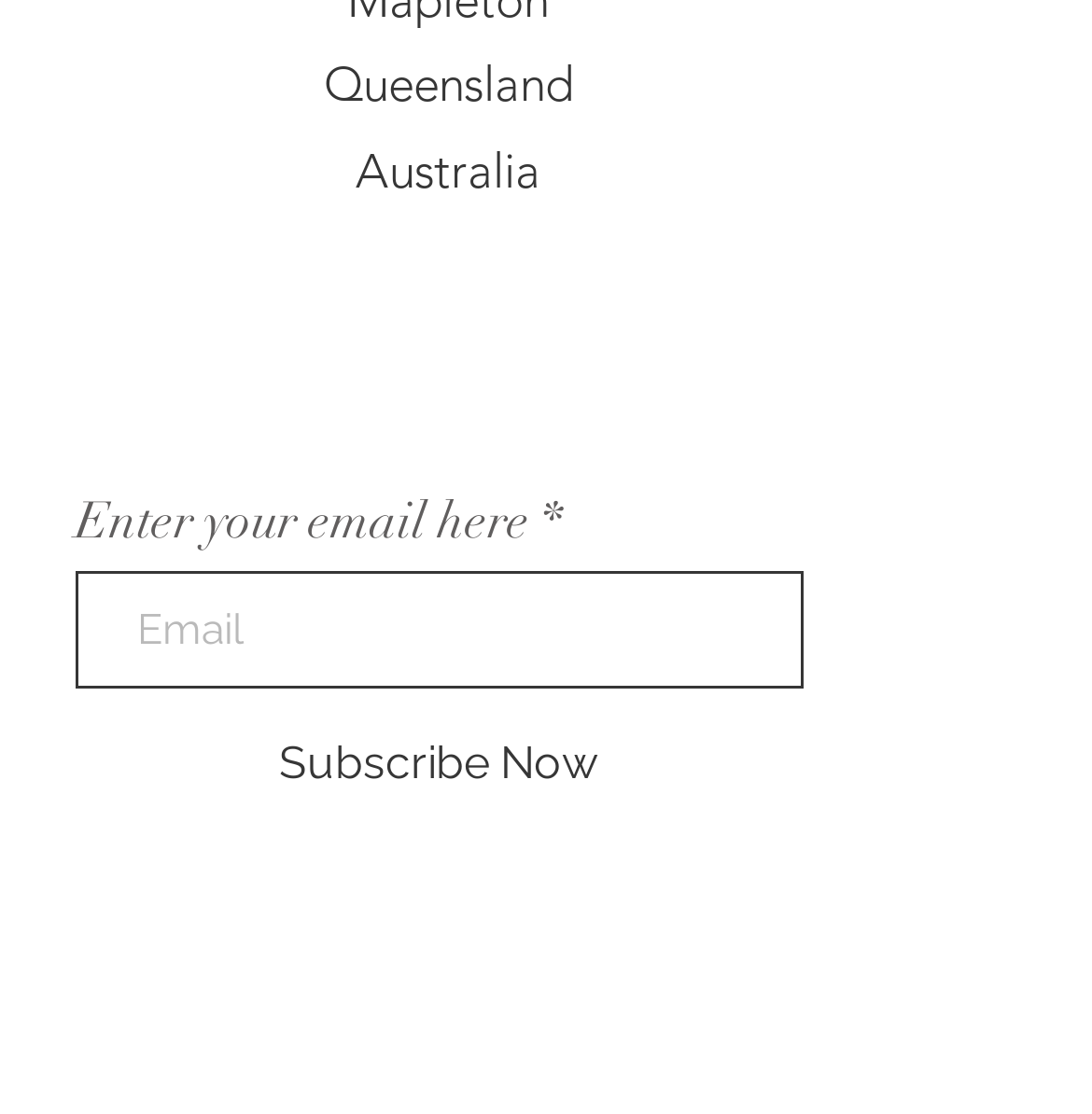What is the location mentioned?
By examining the image, provide a one-word or phrase answer.

Queensland, Australia